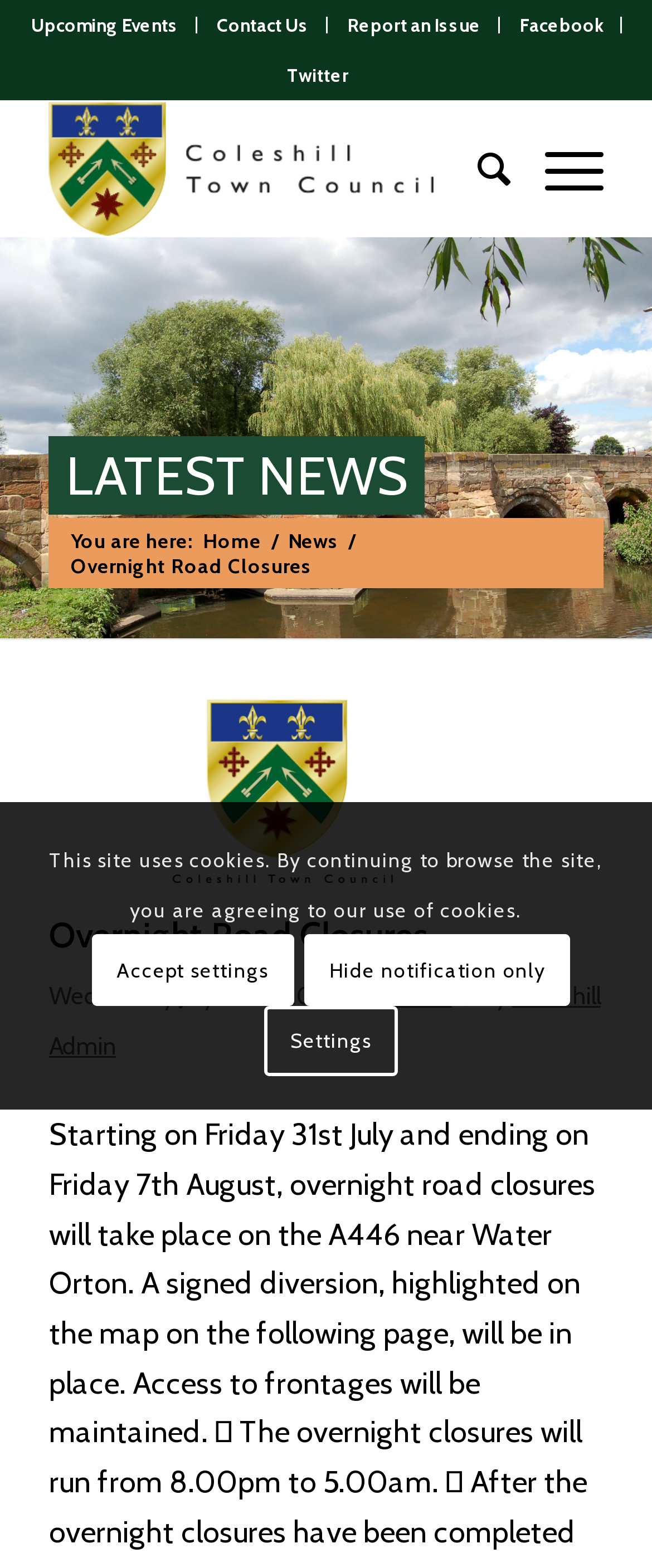What is the name of the author?
Make sure to answer the question with a detailed and comprehensive explanation.

I found the answer by looking at the link 'Coleshill Admin' which is a child element of the HeaderAsNonLandmark and is part of the news article metadata.